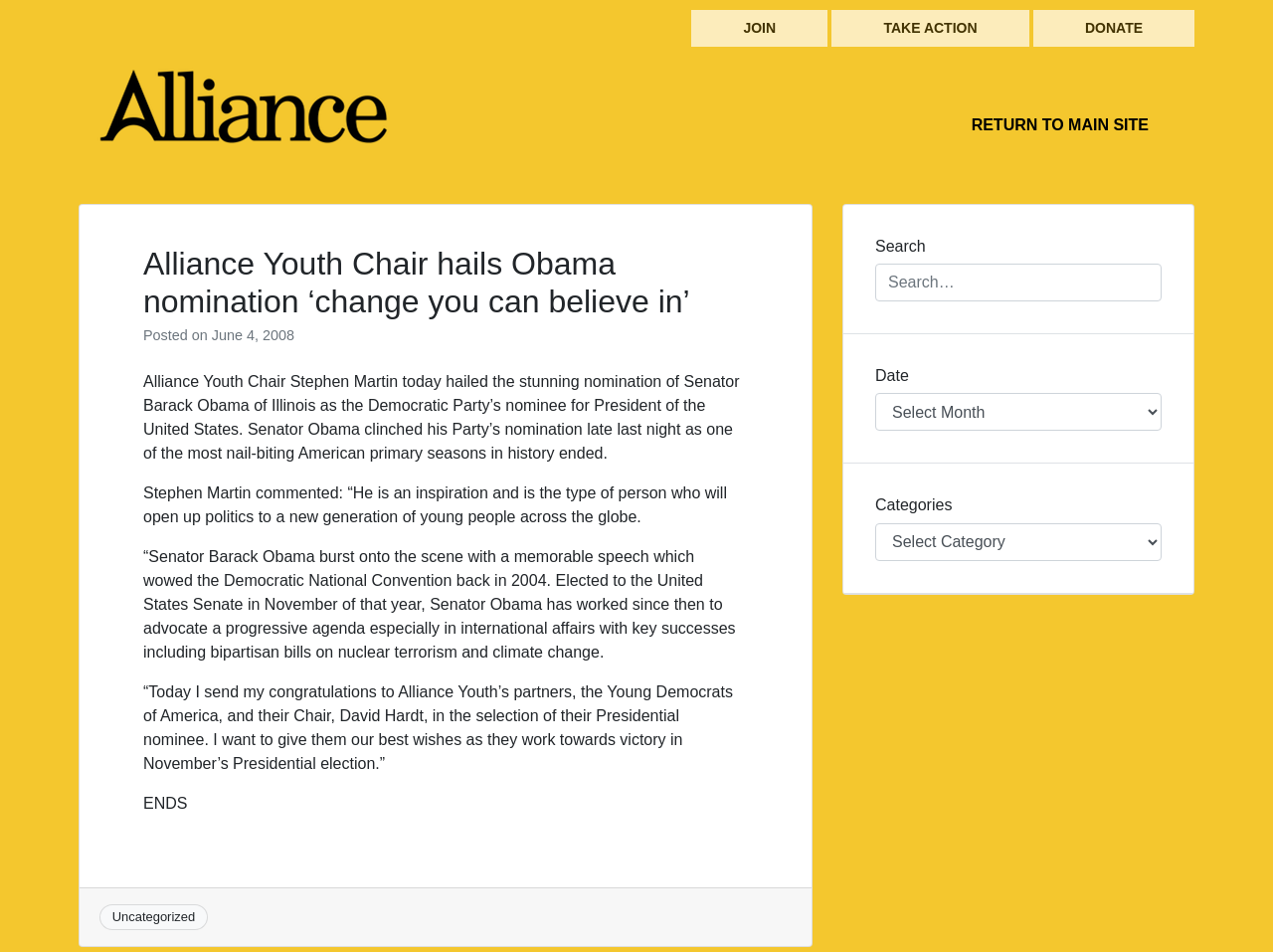What is the date of the article?
Using the image as a reference, answer the question with a short word or phrase.

June 4, 2008